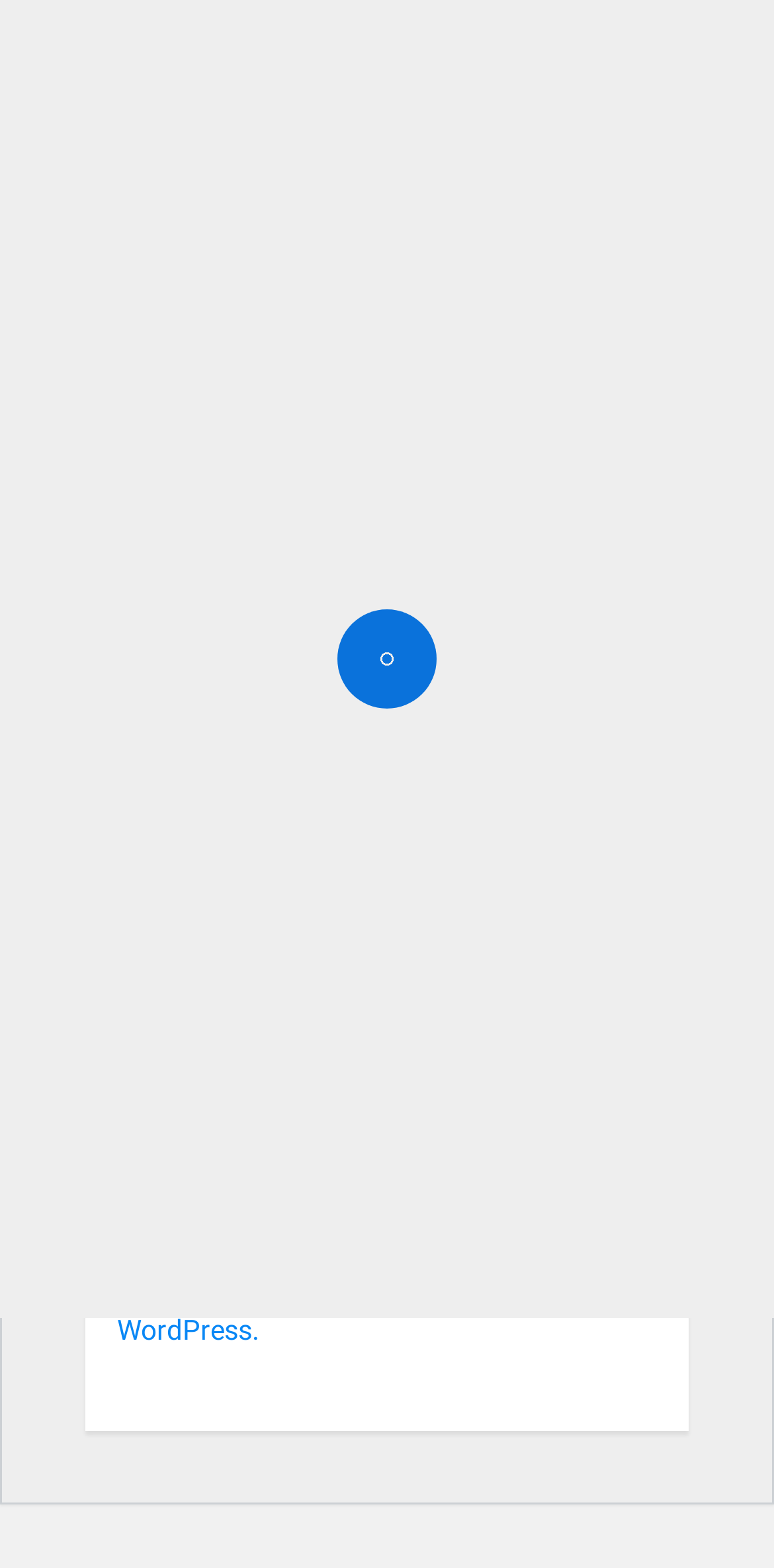What is the error message on the webpage?
Refer to the screenshot and respond with a concise word or phrase.

There has been a critical error on this website.